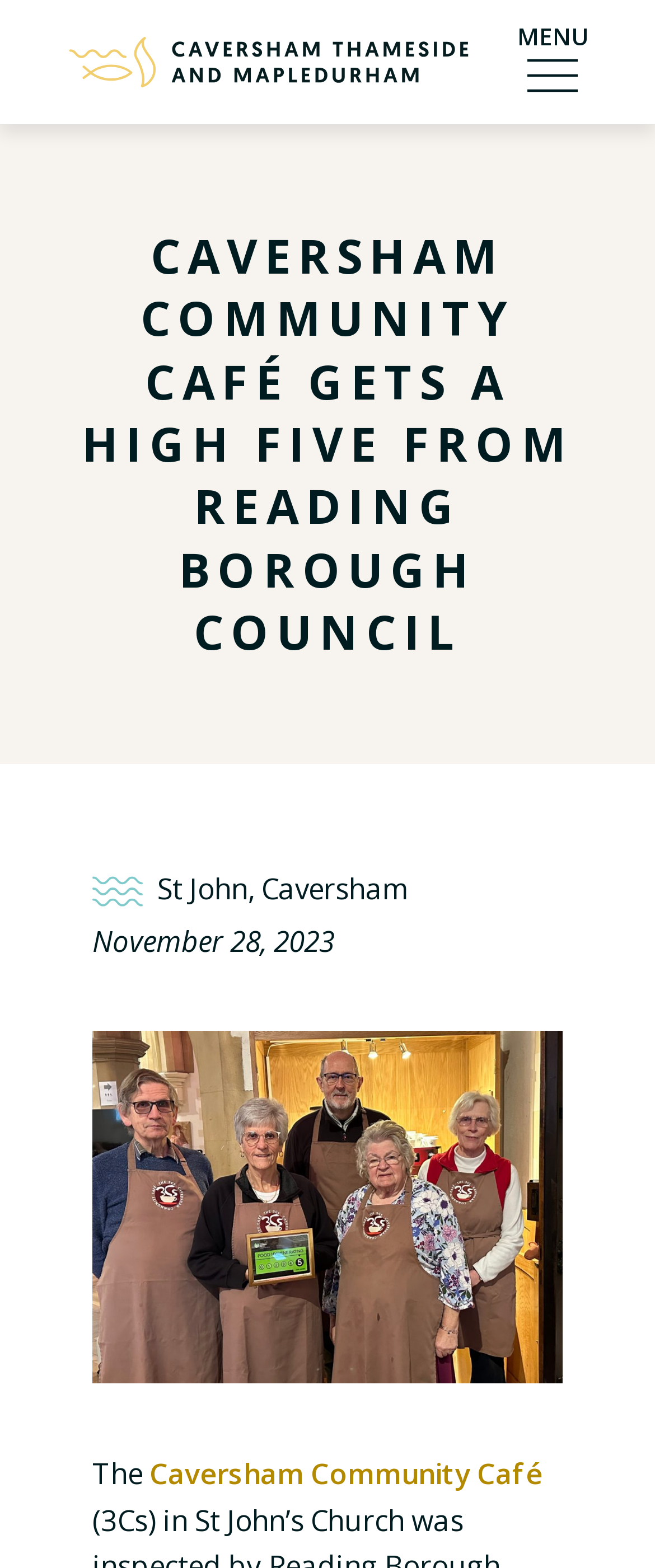Provide a single word or phrase answer to the question: 
What is the name of the church where the café is located?

St John’s Church